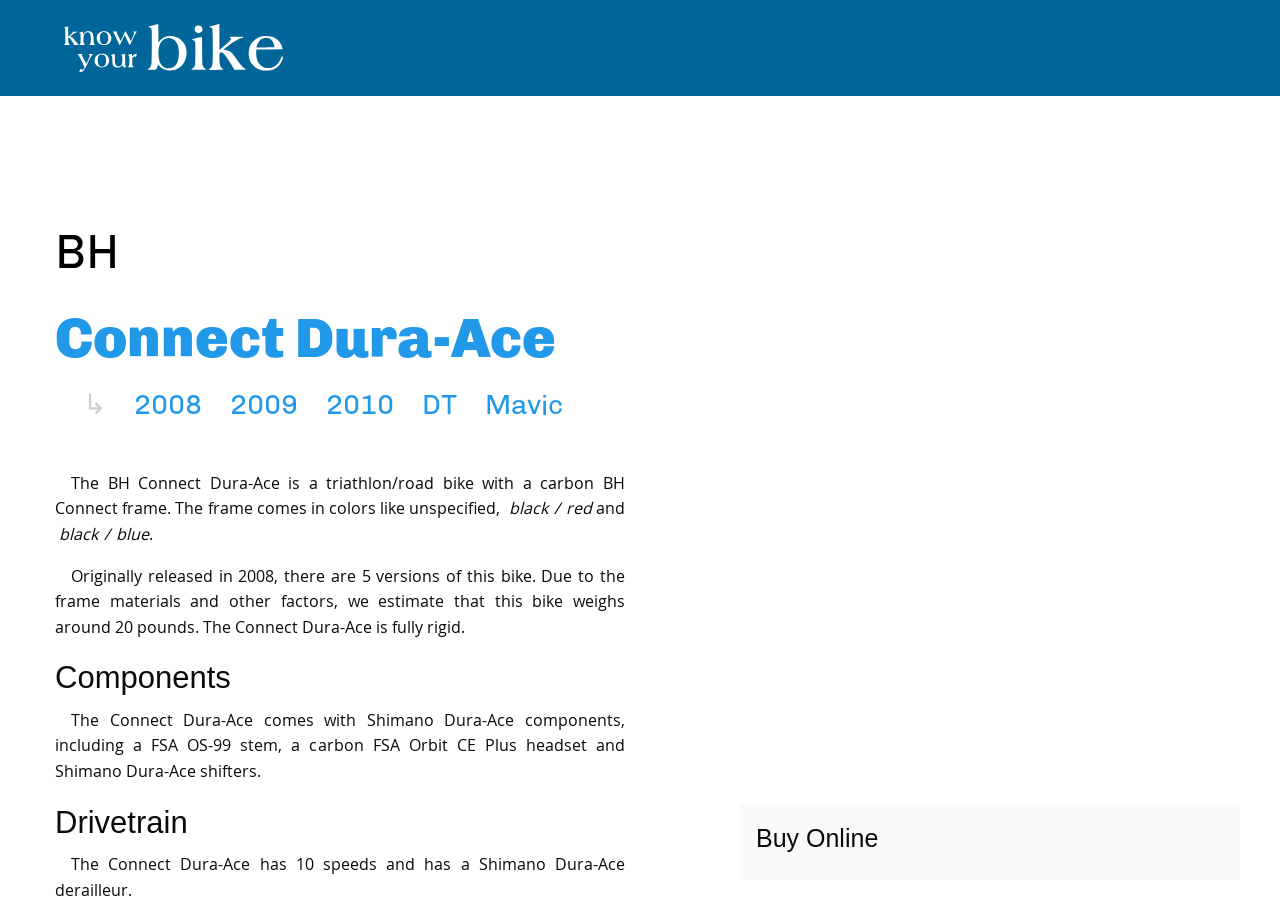Please answer the following question using a single word or phrase: 
What type of components does the Connect Dura-Ace come with?

Shimano Dura-Ace